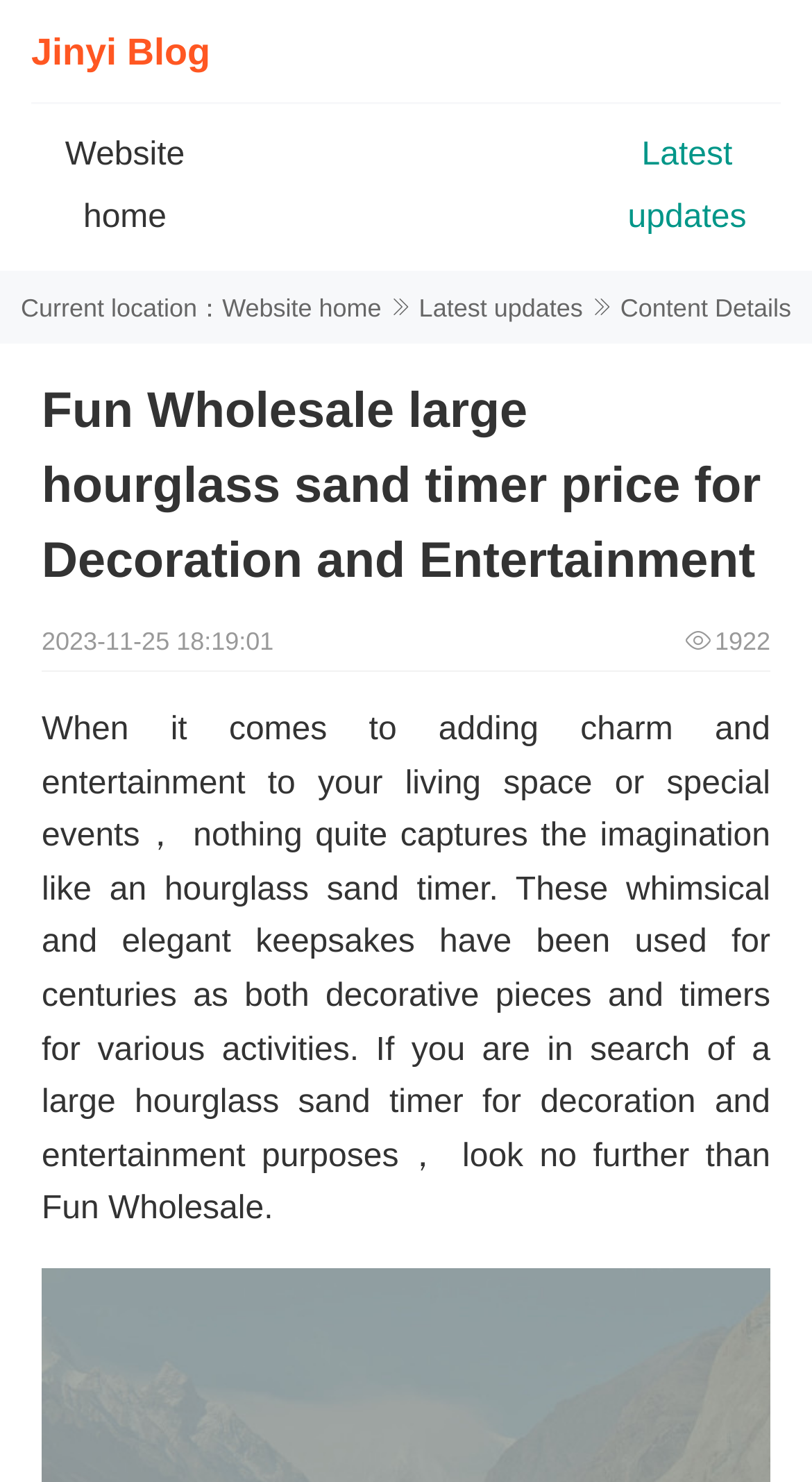What is the purpose of an hourglass sand timer?
Based on the content of the image, thoroughly explain and answer the question.

Based on the webpage content, it is mentioned that hourglass sand timers are used for decoration and entertainment purposes, and they have been used for centuries as both decorative pieces and timers for various activities.